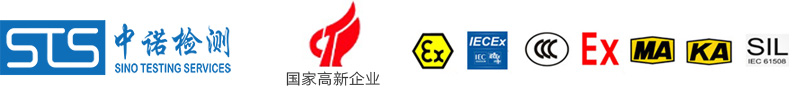What is the full name of the company?
Based on the visual, give a brief answer using one word or a short phrase.

SINO TESTING SERVICES